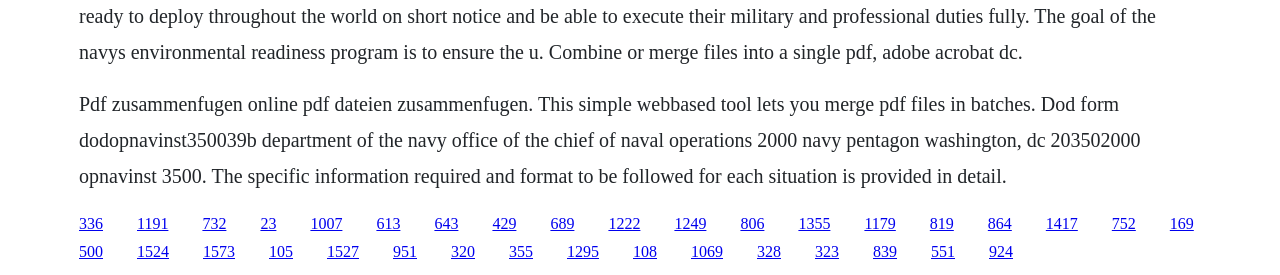Bounding box coordinates are specified in the format (top-left x, top-left y, bottom-right x, bottom-right y). All values are floating point numbers bounded between 0 and 1. Please provide the bounding box coordinate of the region this sentence describes: 1295

[0.443, 0.885, 0.468, 0.947]